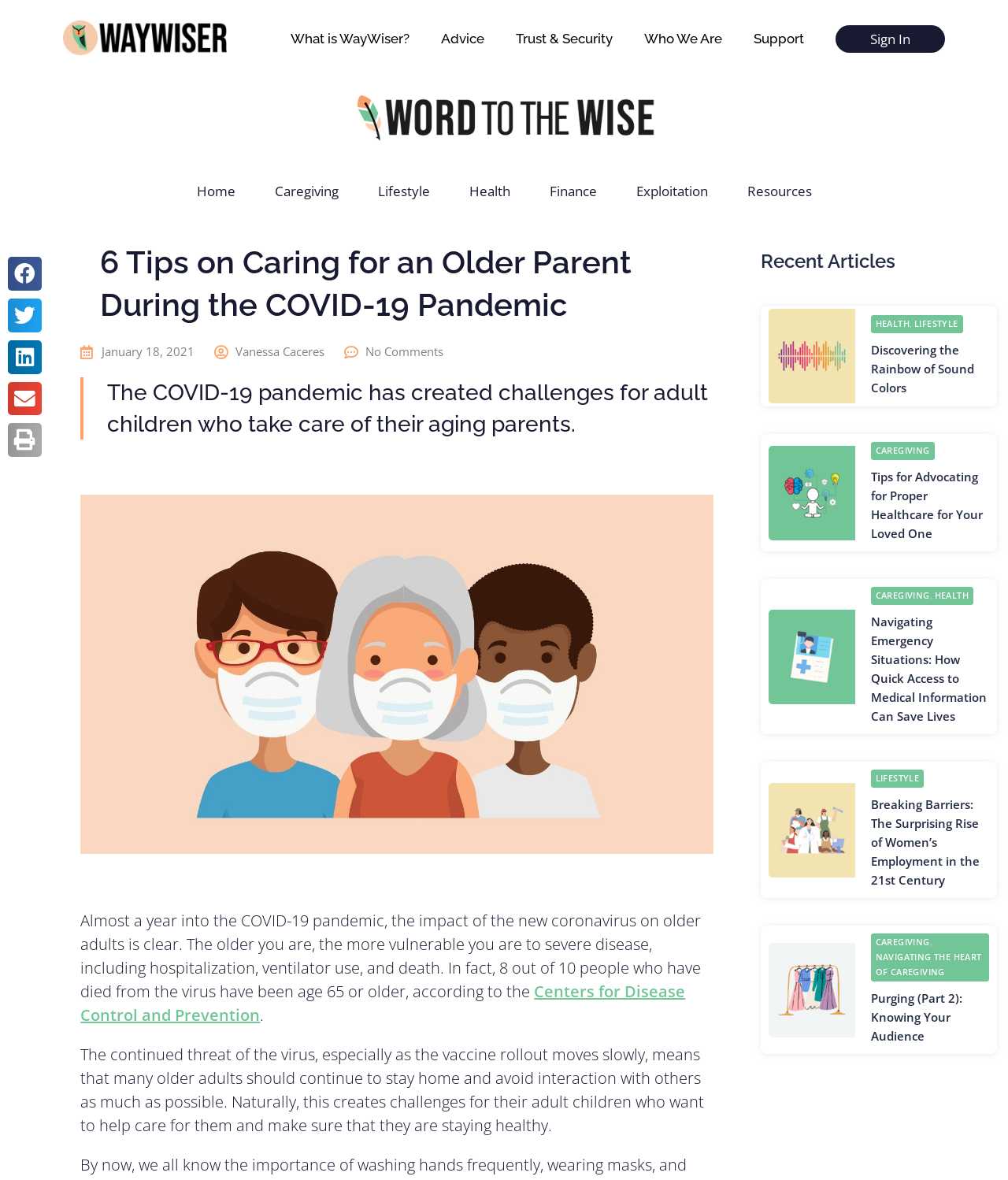Find the bounding box coordinates of the element's region that should be clicked in order to follow the given instruction: "Book an appointment today". The coordinates should consist of four float numbers between 0 and 1, i.e., [left, top, right, bottom].

None